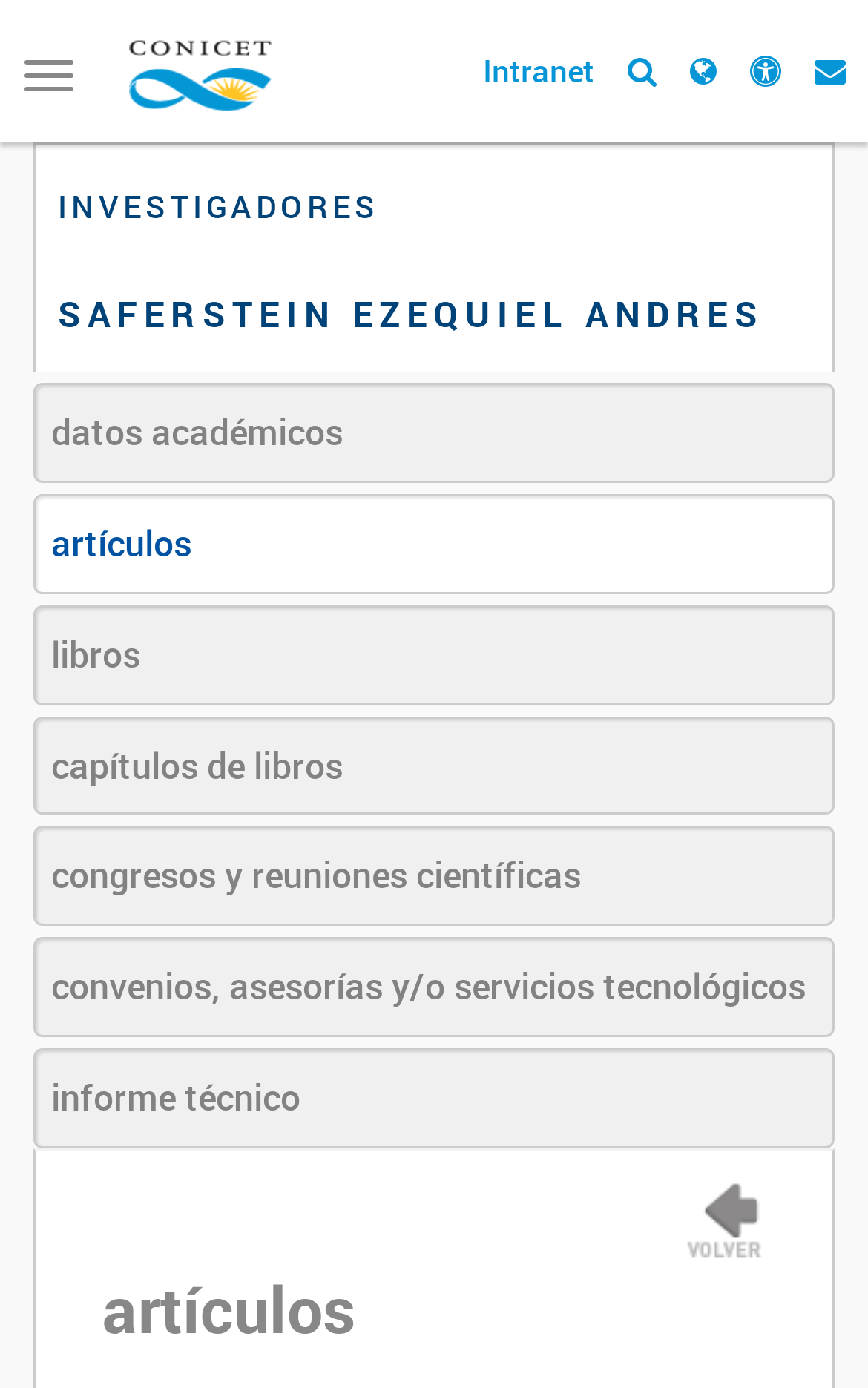Using the element description provided, determine the bounding box coordinates in the format (top-left x, top-left y, bottom-right x, bottom-right y). Ensure that all values are floating point numbers between 0 and 1. Element description: convenios, asesorías y/o servicios tecnológicos

[0.038, 0.675, 0.962, 0.747]